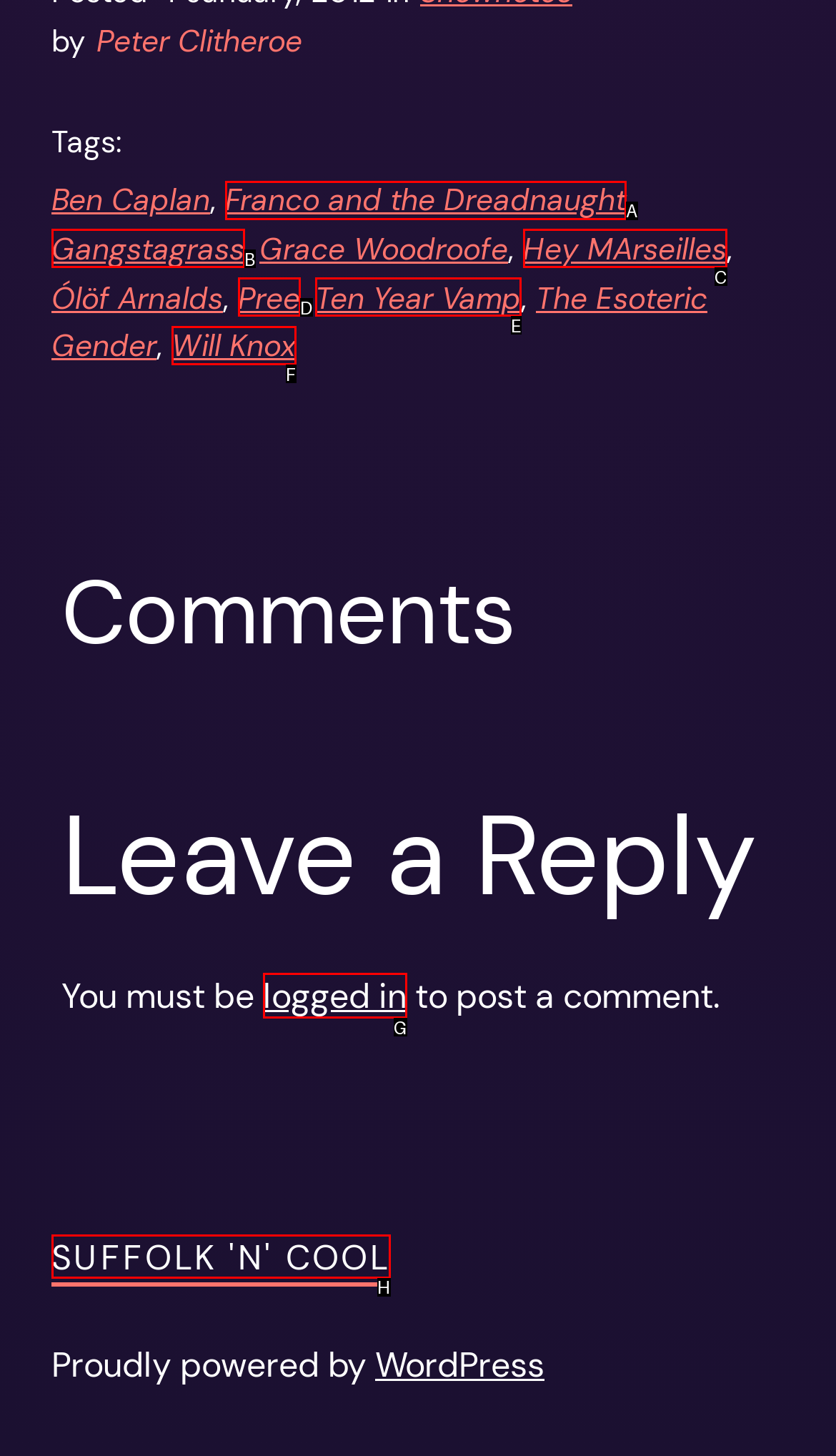Which UI element should you click on to achieve the following task: Click on the link to view SUFFOLK 'N' COOL? Provide the letter of the correct option.

H